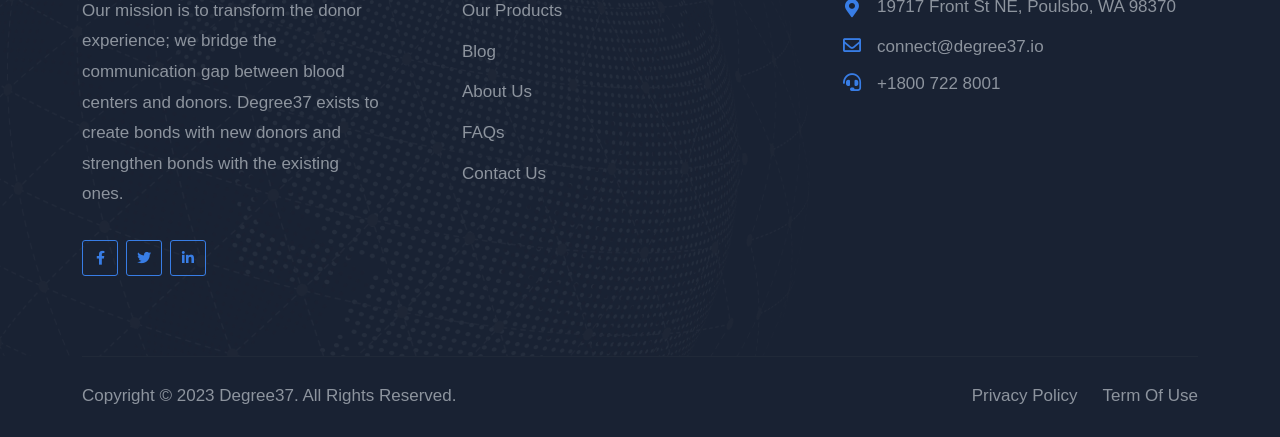Please answer the following question using a single word or phrase: 
How many links are in the top section?

3